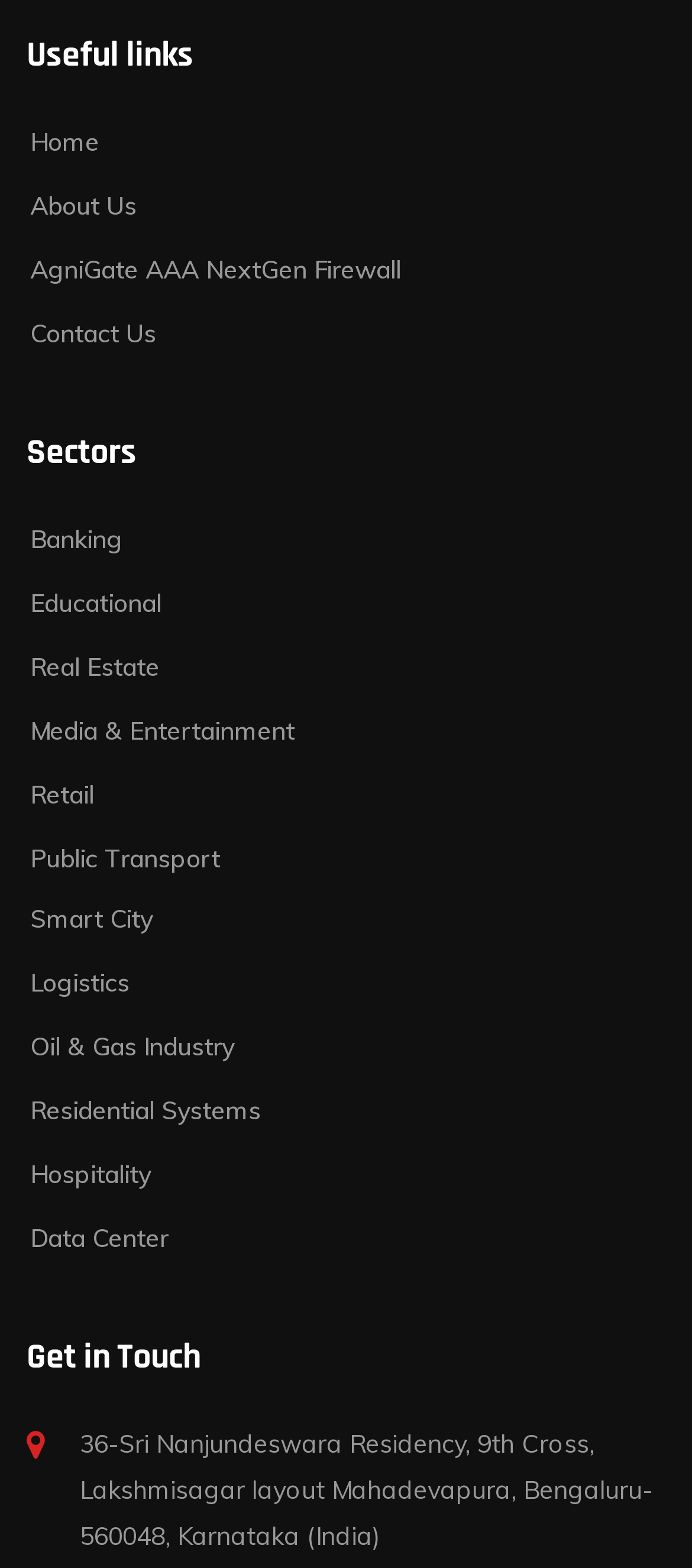What is the first link under 'Useful links'?
Relying on the image, give a concise answer in one word or a brief phrase.

Home